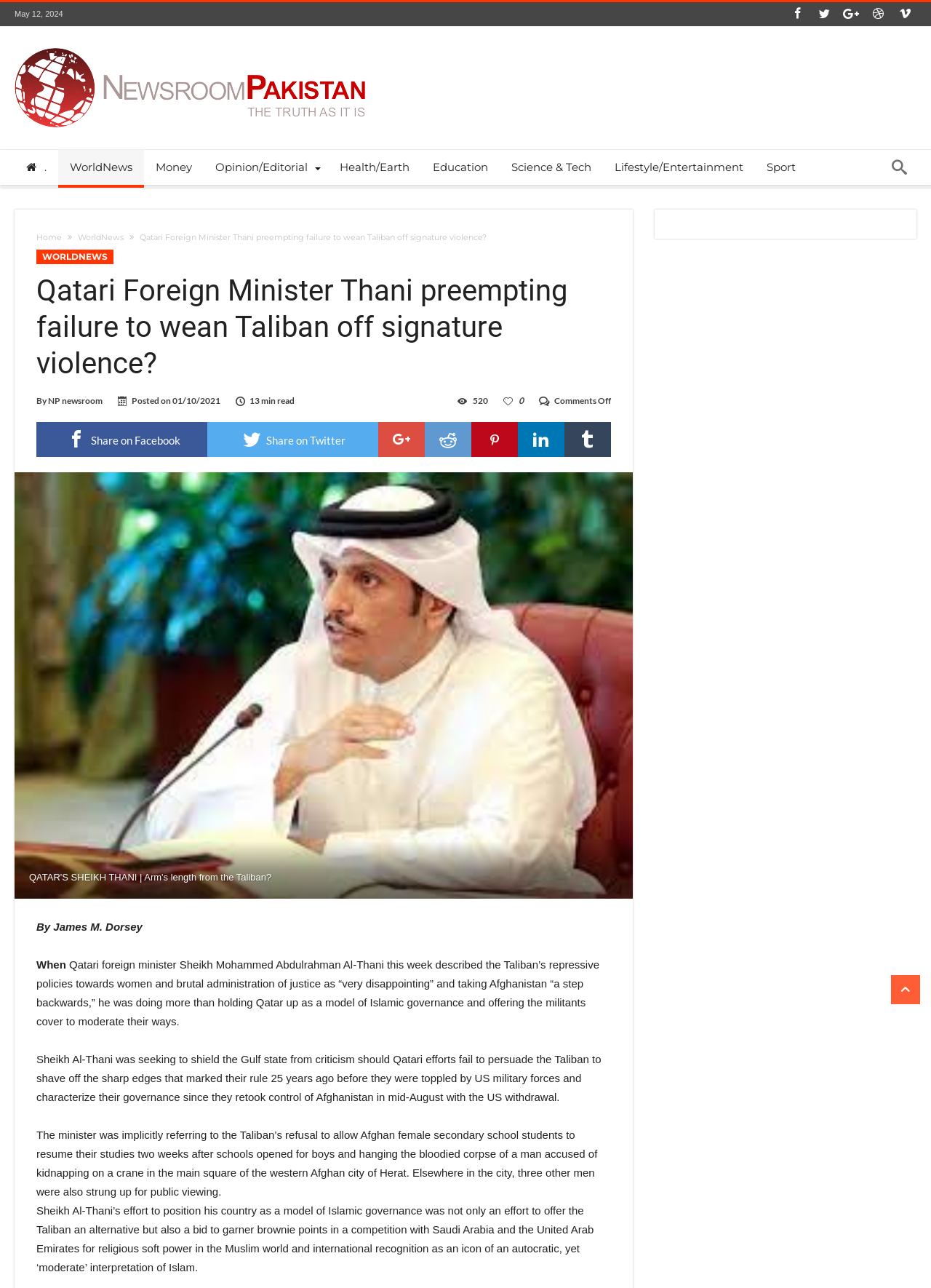What is the name of the author of the news article?
Please provide a comprehensive answer based on the information in the image.

I found the name of the author of the news article by looking at the static text element that says 'By James M. Dorsey'.